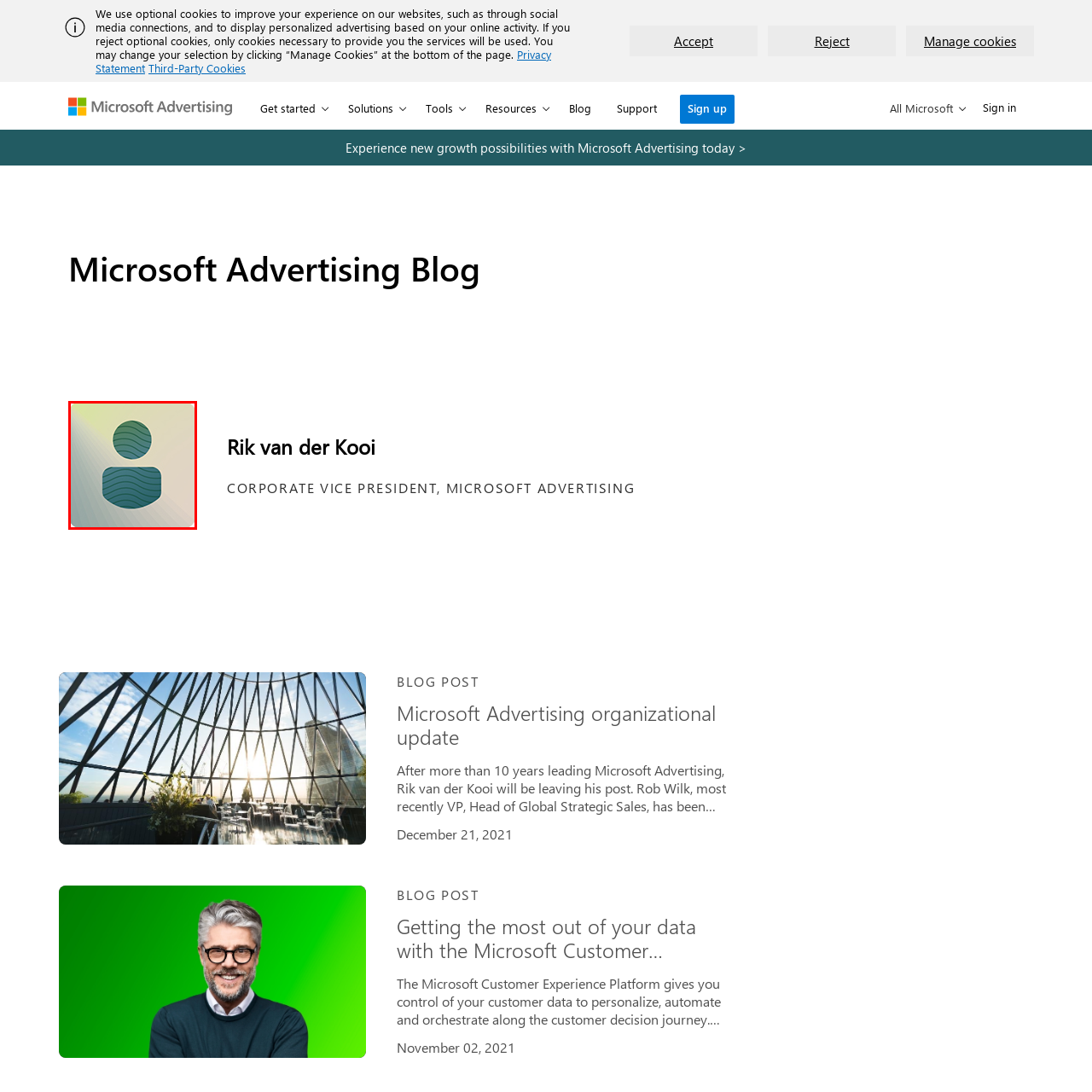What aesthetic does the icon convey?
Look at the image contained within the red bounding box and provide a detailed answer based on the visual details you can infer from it.

The caption describes the icon as having a friendly and approachable aesthetic, which is achieved through the use of soft colors and subtle wave patterns that add depth and texture to the design.